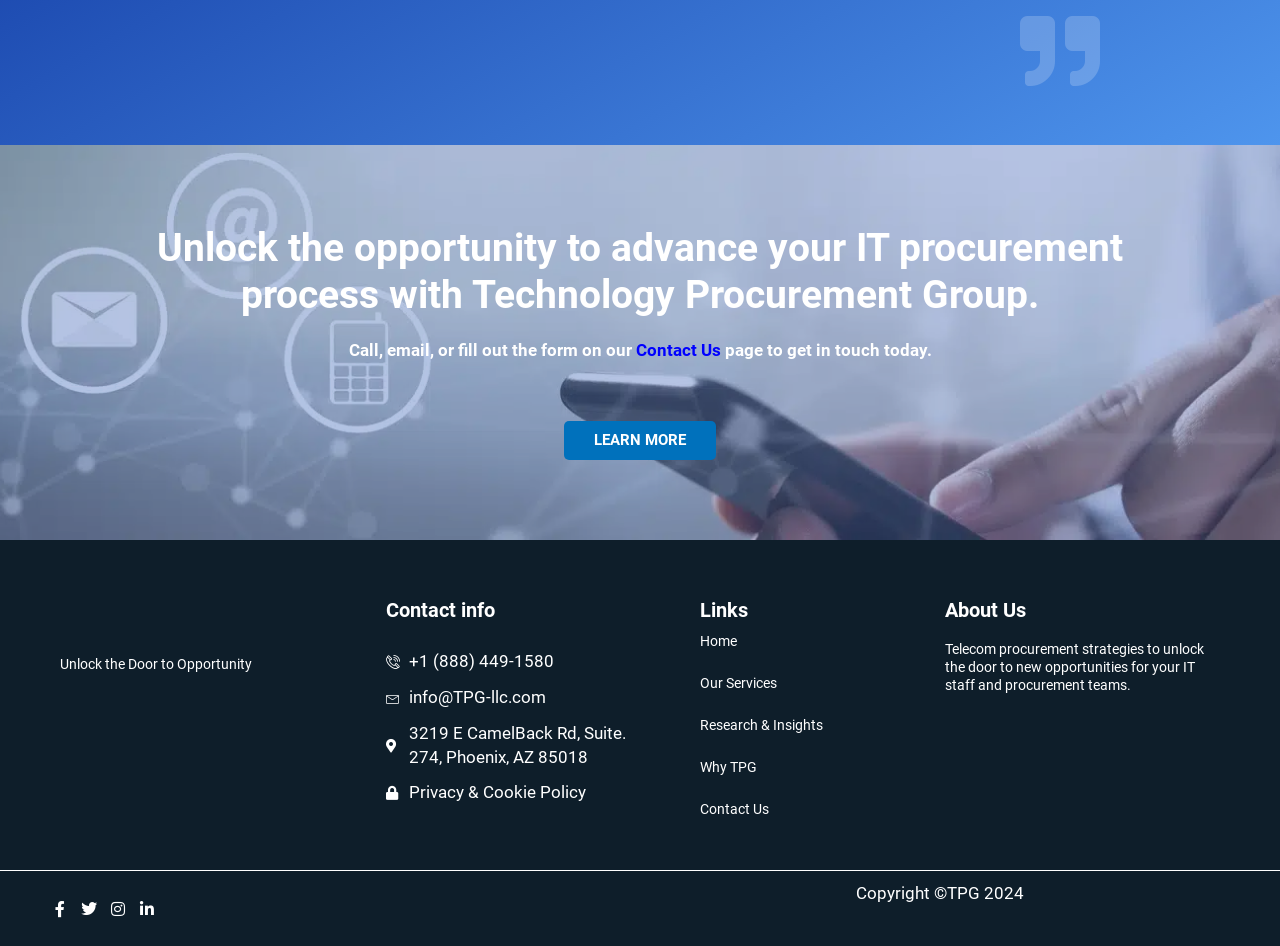Predict the bounding box of the UI element based on this description: "Privacy & Cookie Policy".

[0.302, 0.826, 0.492, 0.851]